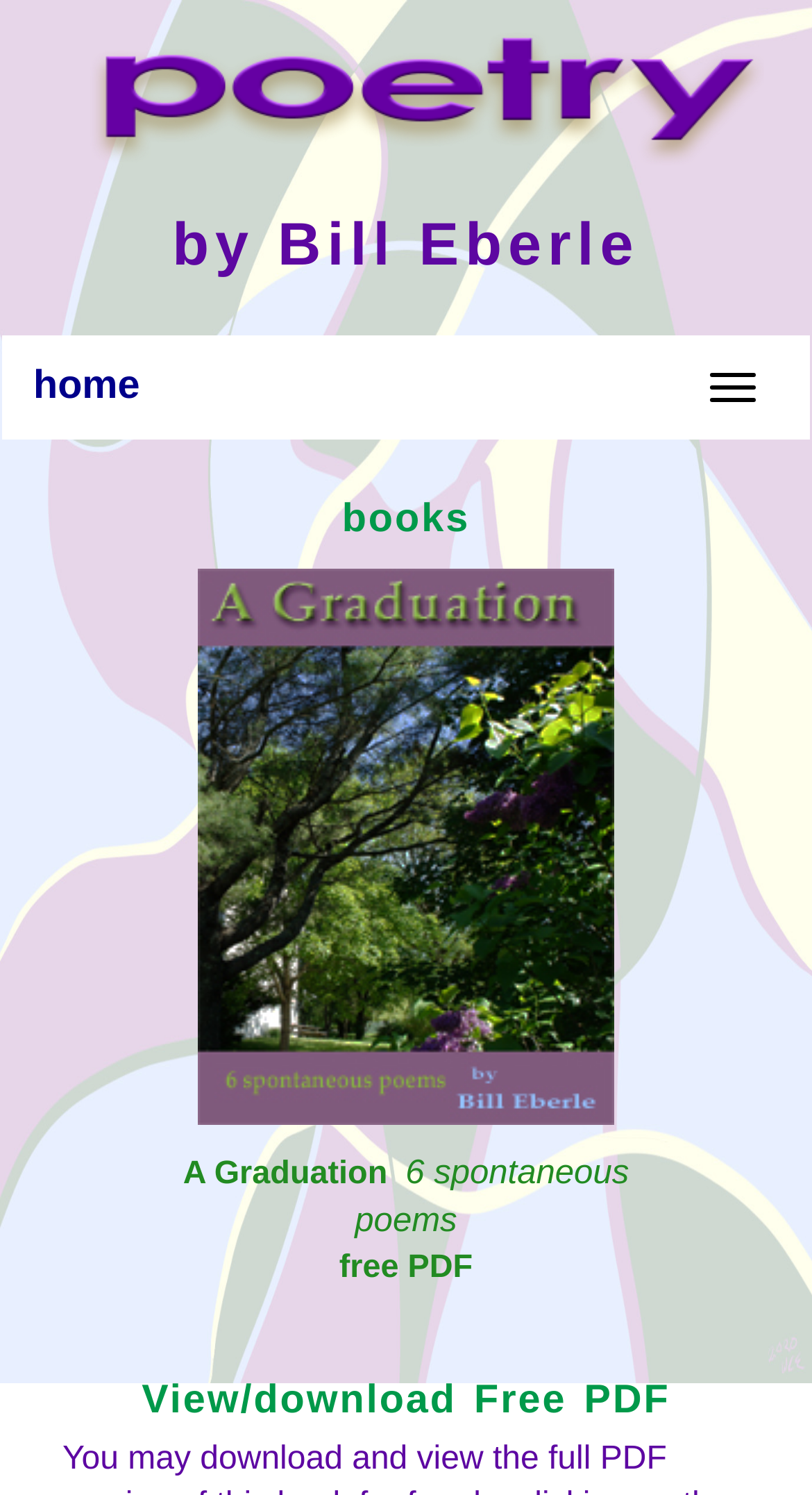How many navigation links are there?
Ensure your answer is thorough and detailed.

The answer can be found by looking at the links in the layout table row. There are three links: 'home', 'books', and 'A Graduation 6 spontaneous poems'.